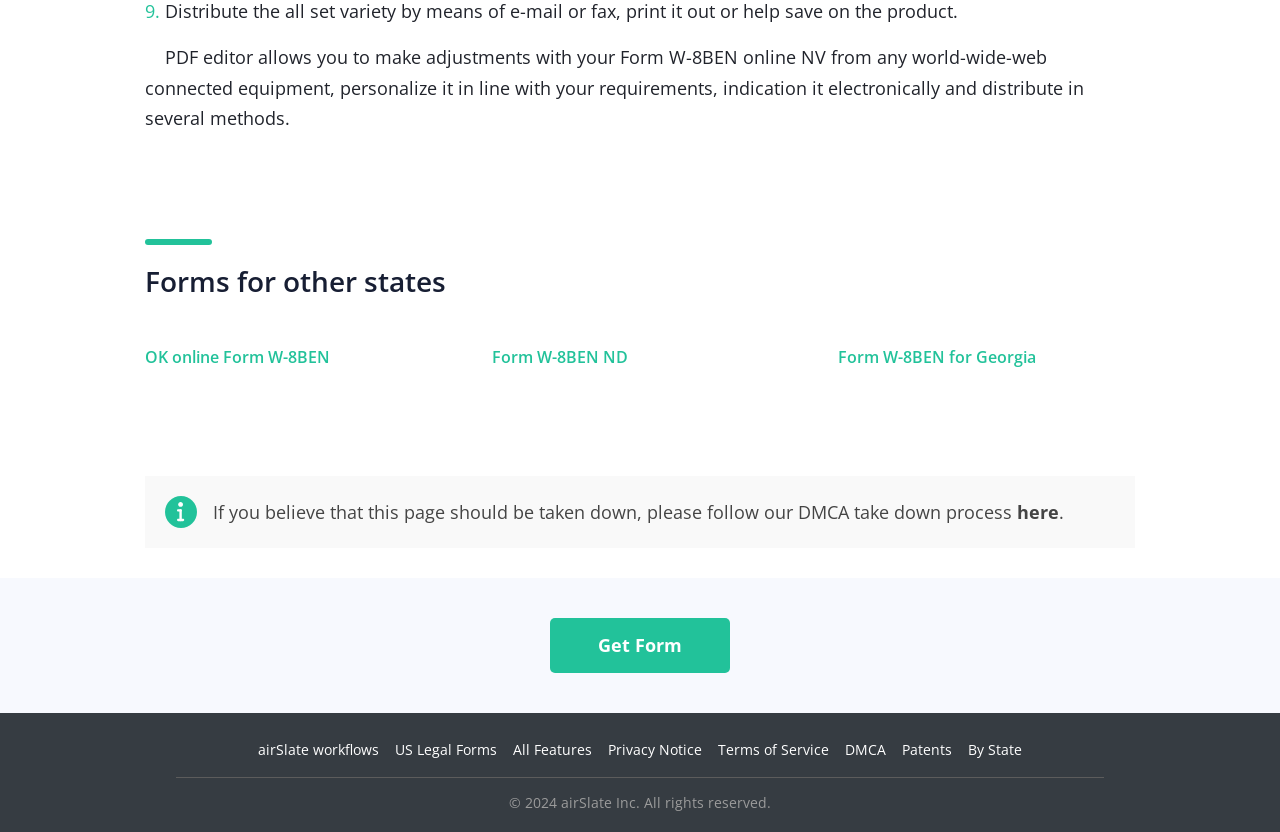Pinpoint the bounding box coordinates of the clickable element needed to complete the instruction: "Submit a Product". The coordinates should be provided as four float numbers between 0 and 1: [left, top, right, bottom].

None